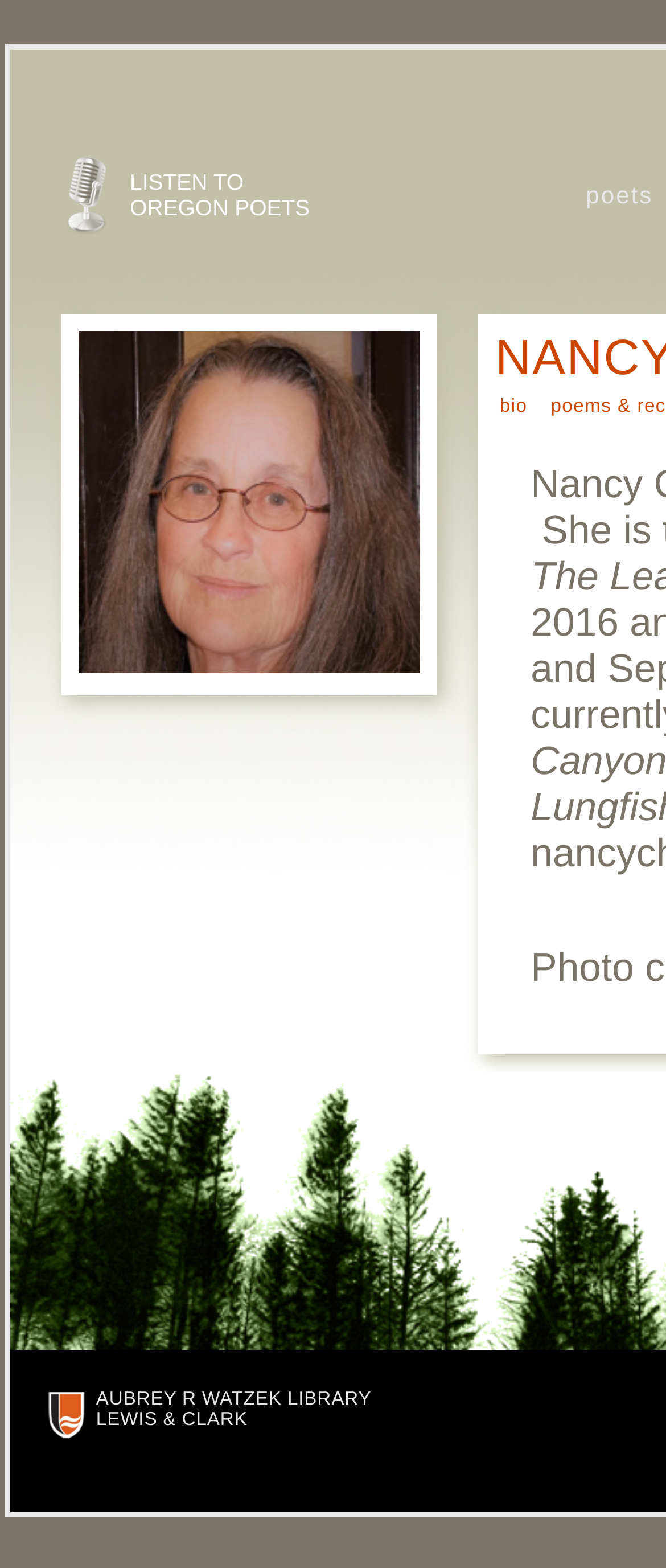What is the location of the image at the top-left corner of the webpage?
Refer to the image and provide a concise answer in one word or phrase.

Top-left corner